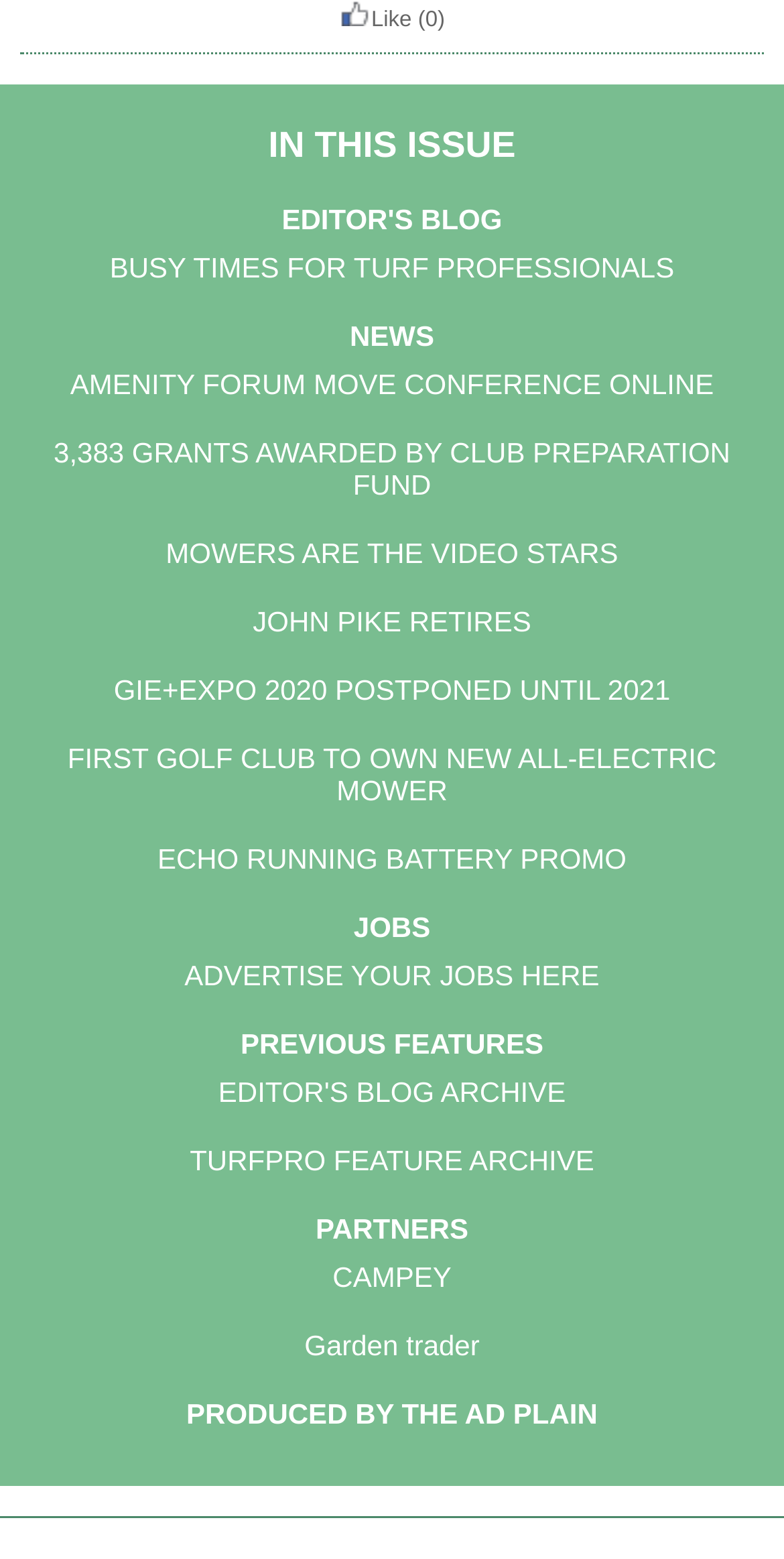Identify the bounding box coordinates of the area you need to click to perform the following instruction: "Visit 'AMENITY FORUM MOVE CONFERENCE ONLINE'".

[0.089, 0.236, 0.911, 0.257]